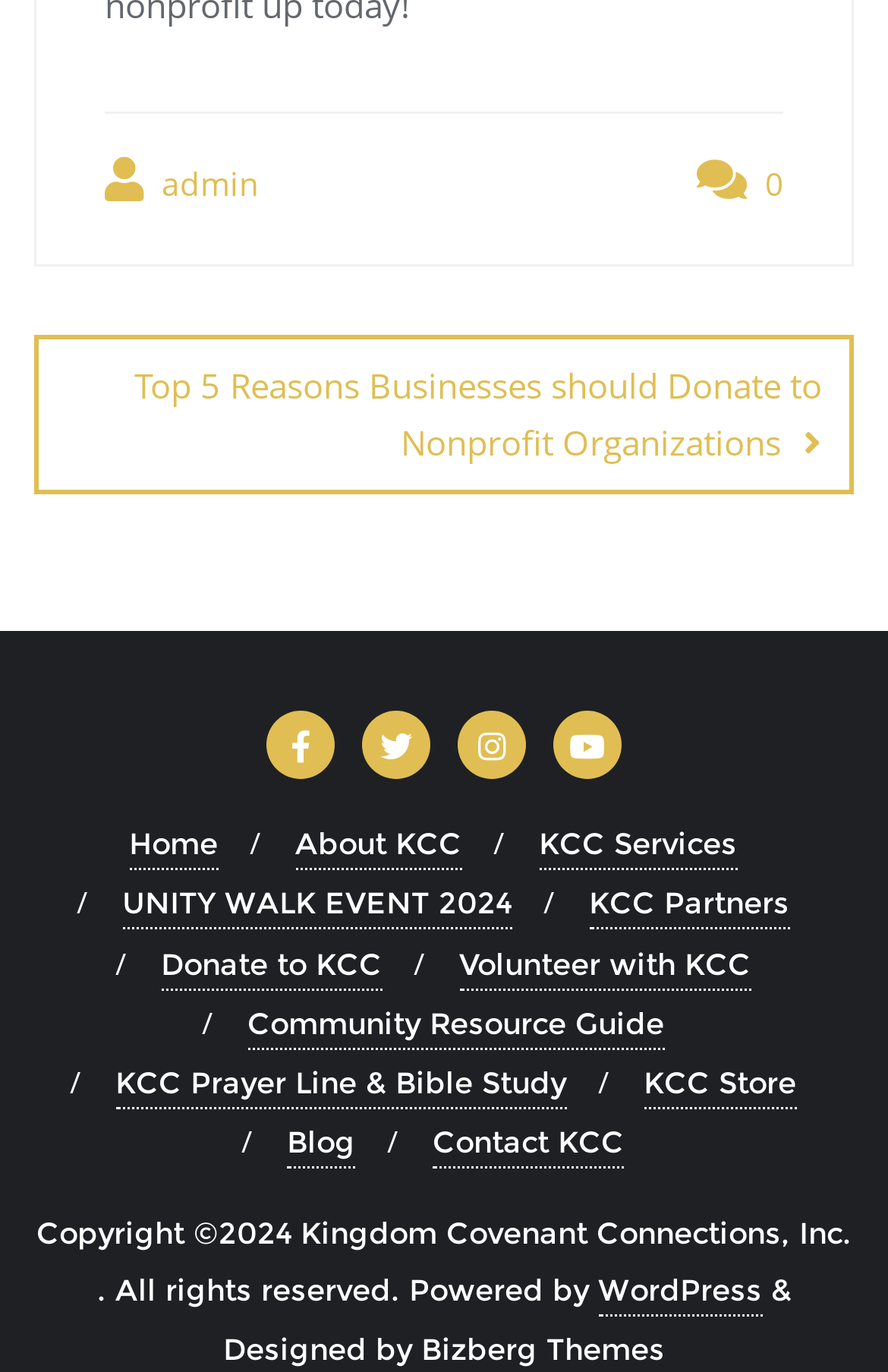Determine the bounding box coordinates of the region to click in order to accomplish the following instruction: "Check the 'KCC Prayer Line & Bible Study'". Provide the coordinates as four float numbers between 0 and 1, specifically [left, top, right, bottom].

[0.129, 0.77, 0.637, 0.808]